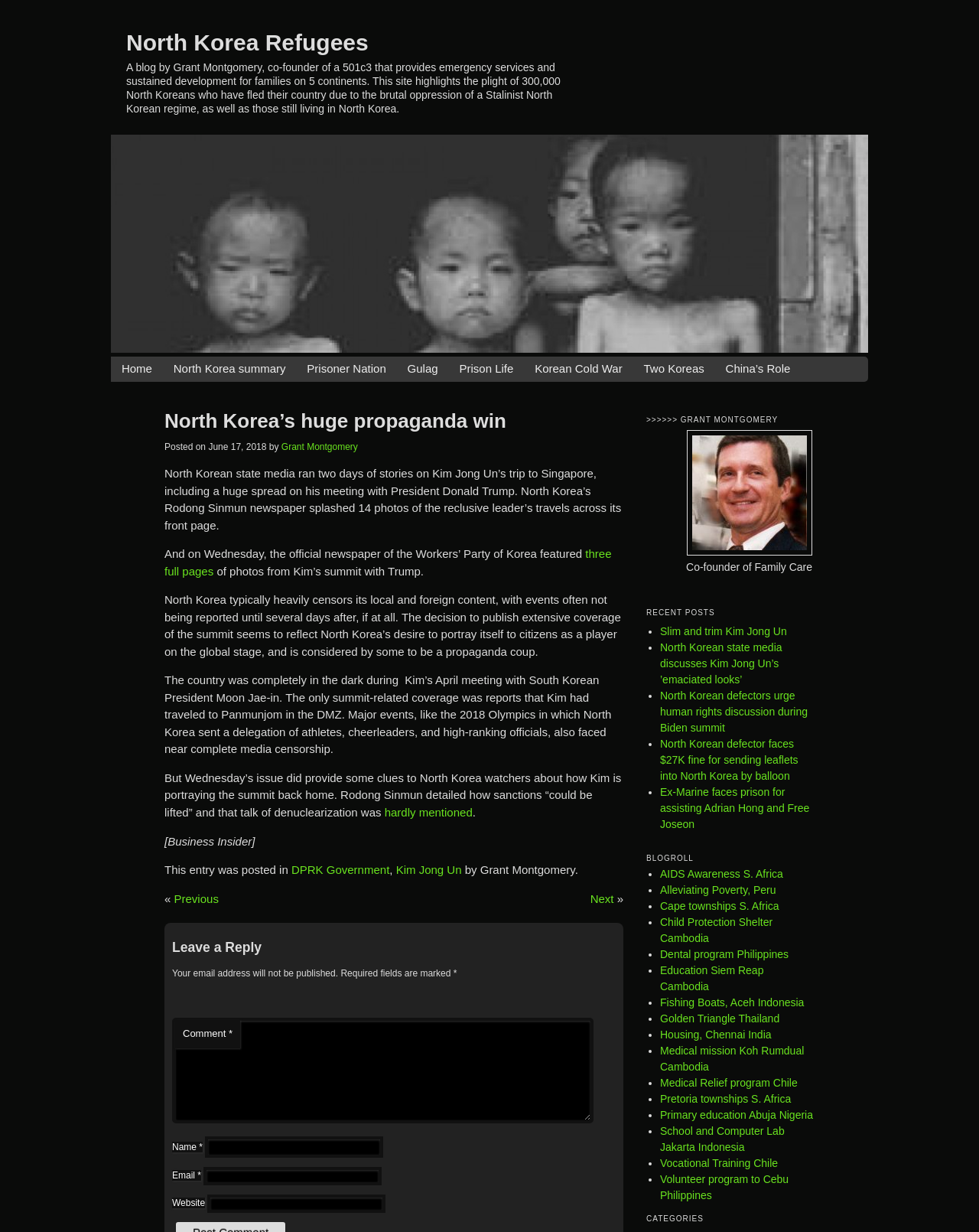Please provide the bounding box coordinates for the UI element as described: "Cape townships S. Africa". The coordinates must be four floats between 0 and 1, represented as [left, top, right, bottom].

[0.674, 0.73, 0.796, 0.74]